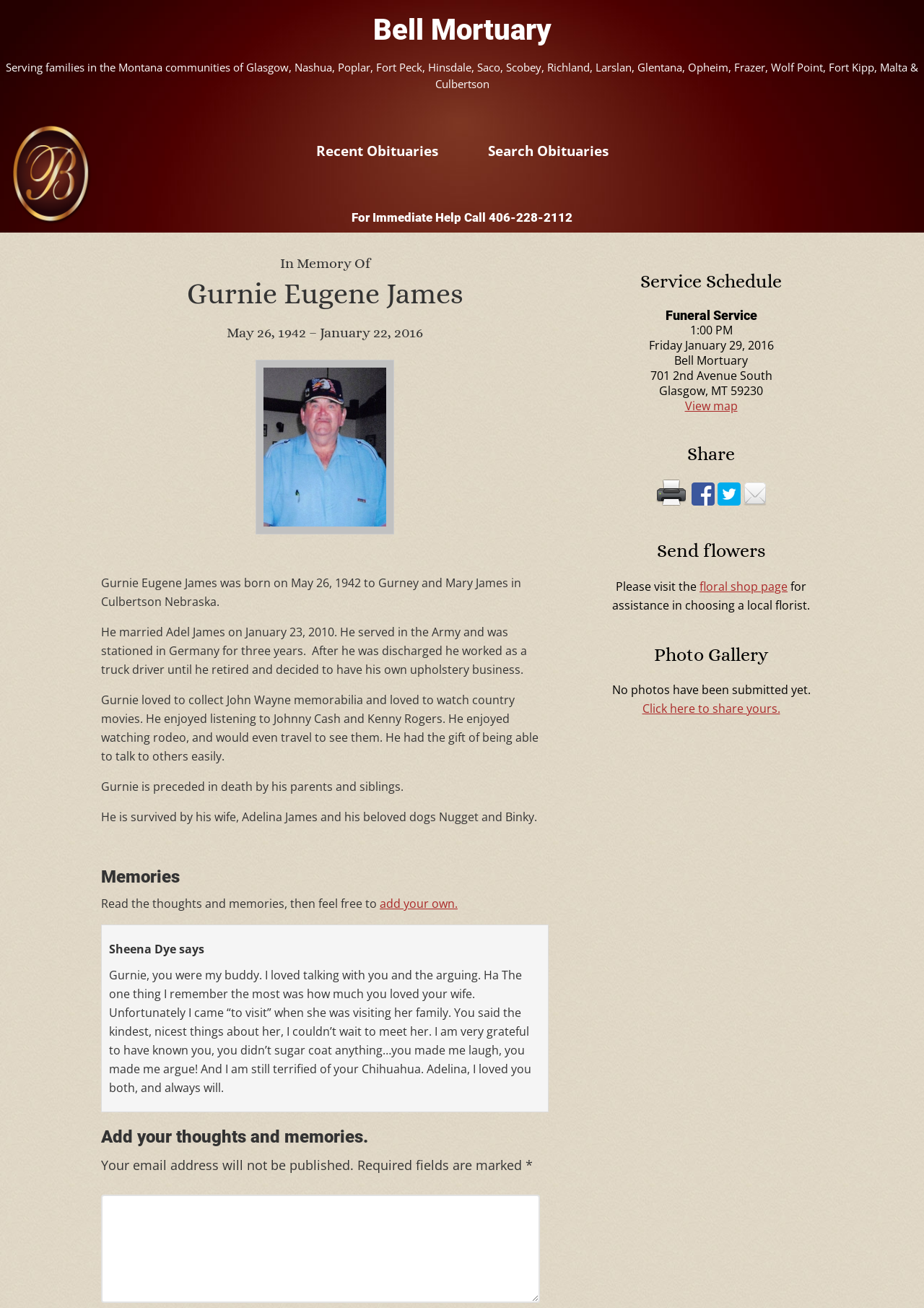Given the element description: "Click here to share yours.", predict the bounding box coordinates of this UI element. The coordinates must be four float numbers between 0 and 1, given as [left, top, right, bottom].

[0.695, 0.535, 0.844, 0.548]